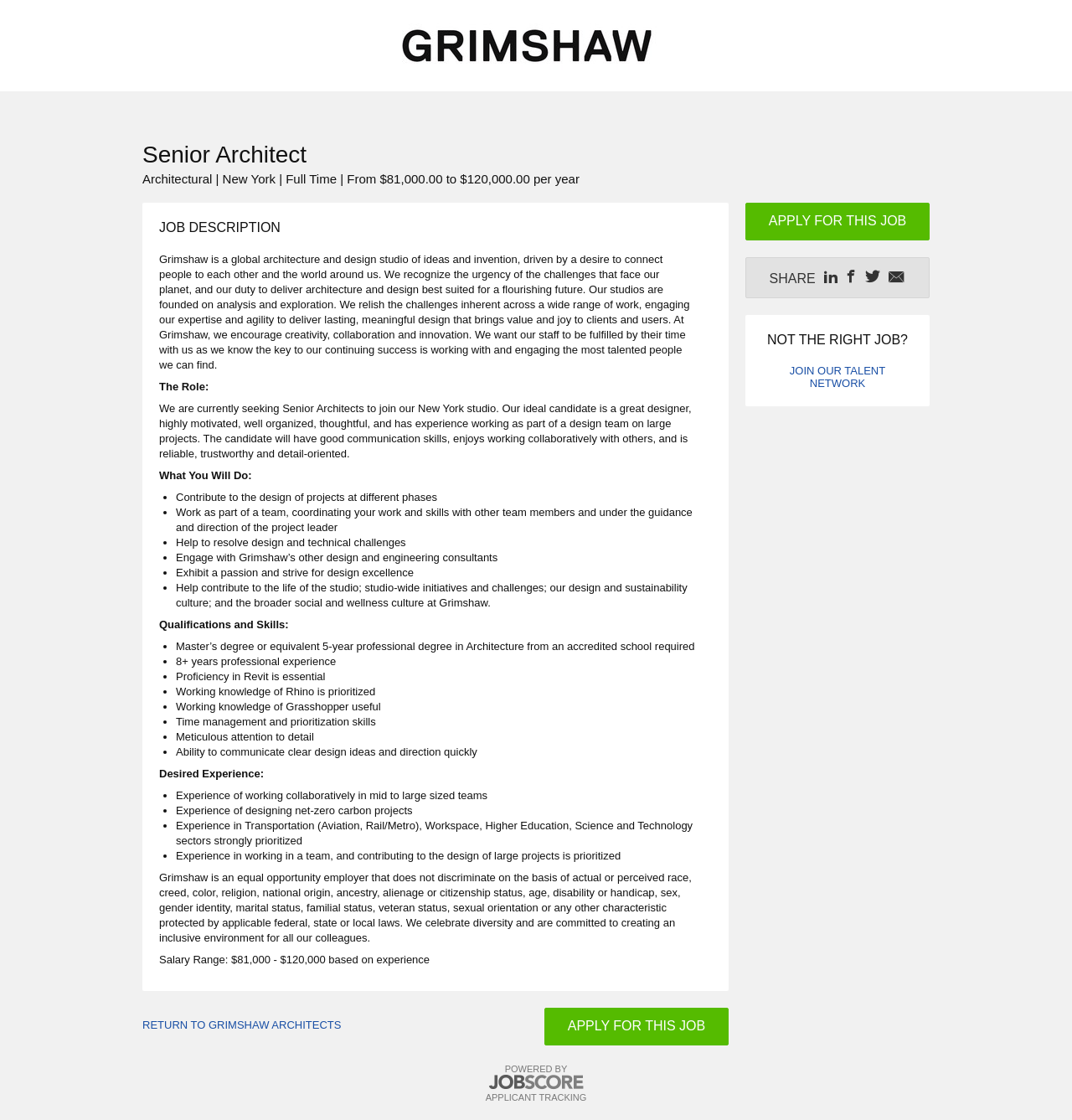Locate the bounding box coordinates of the clickable region to complete the following instruction: "Join our talent network."

[0.737, 0.325, 0.826, 0.348]